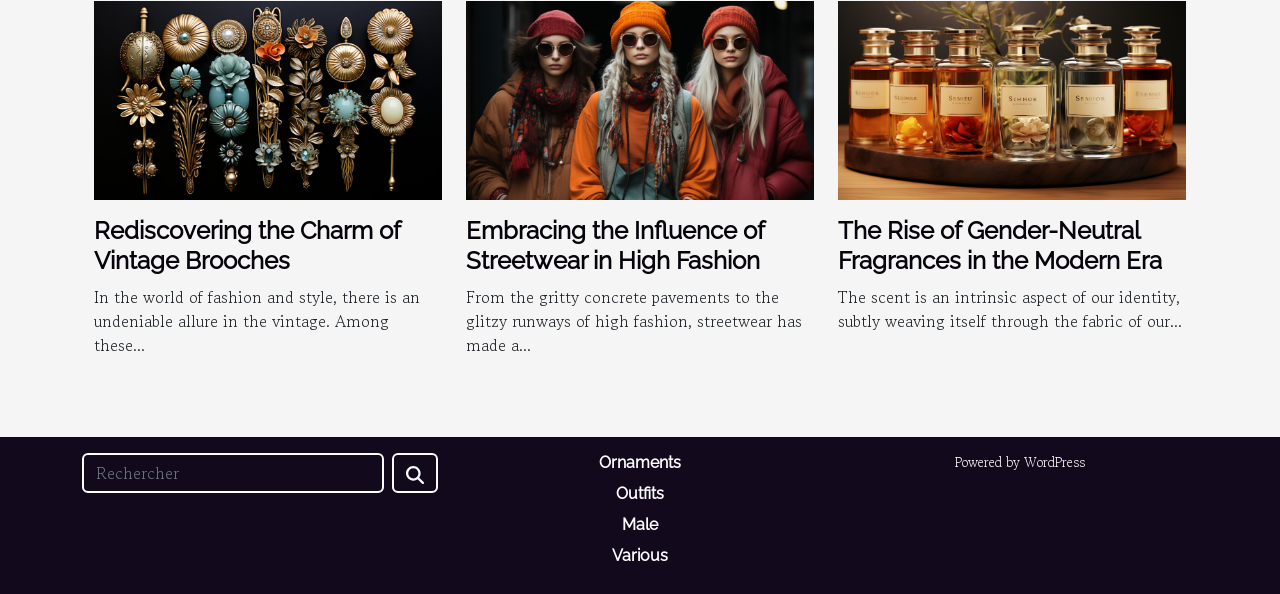Determine the bounding box coordinates (top-left x, top-left y, bottom-right x, bottom-right y) of the UI element described in the following text: Outfits

[0.481, 0.815, 0.519, 0.847]